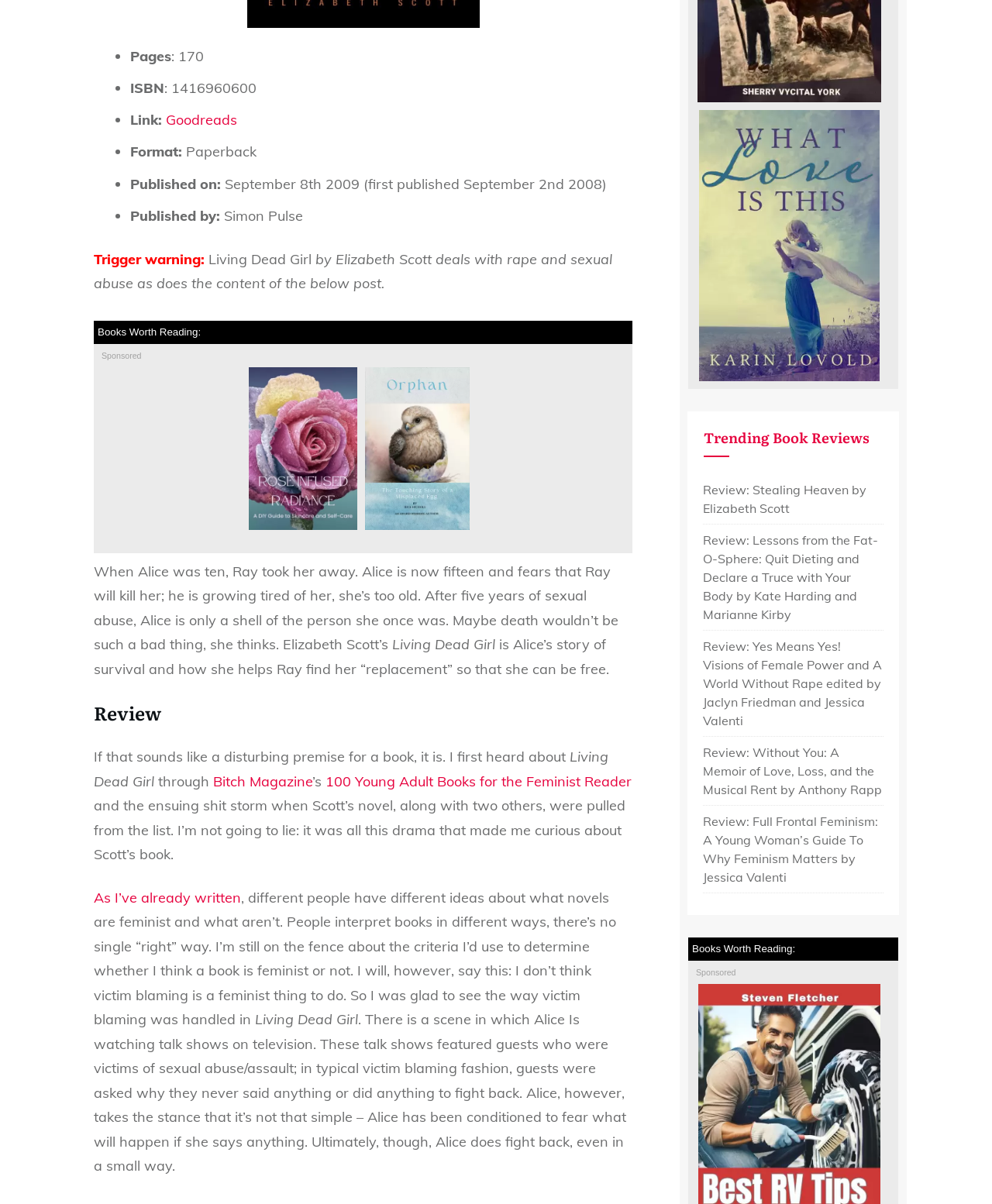Respond with a single word or short phrase to the following question: 
What is the publisher of the book?

Simon Pulse